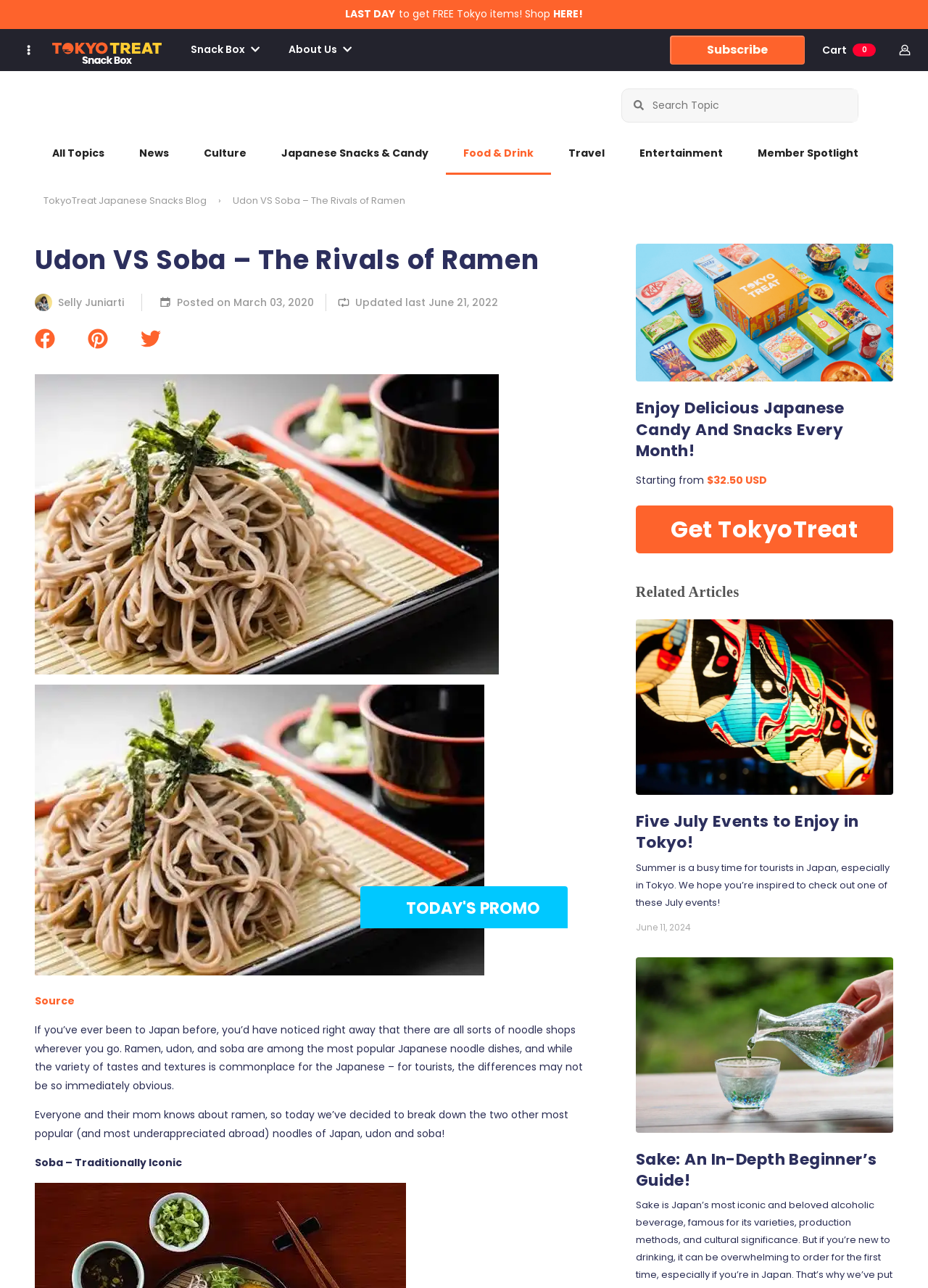From the image, can you give a detailed response to the question below:
What is the name of the author?

I found the author's name next to their image at the top of the webpage, which says 'Selly Juniarti'.